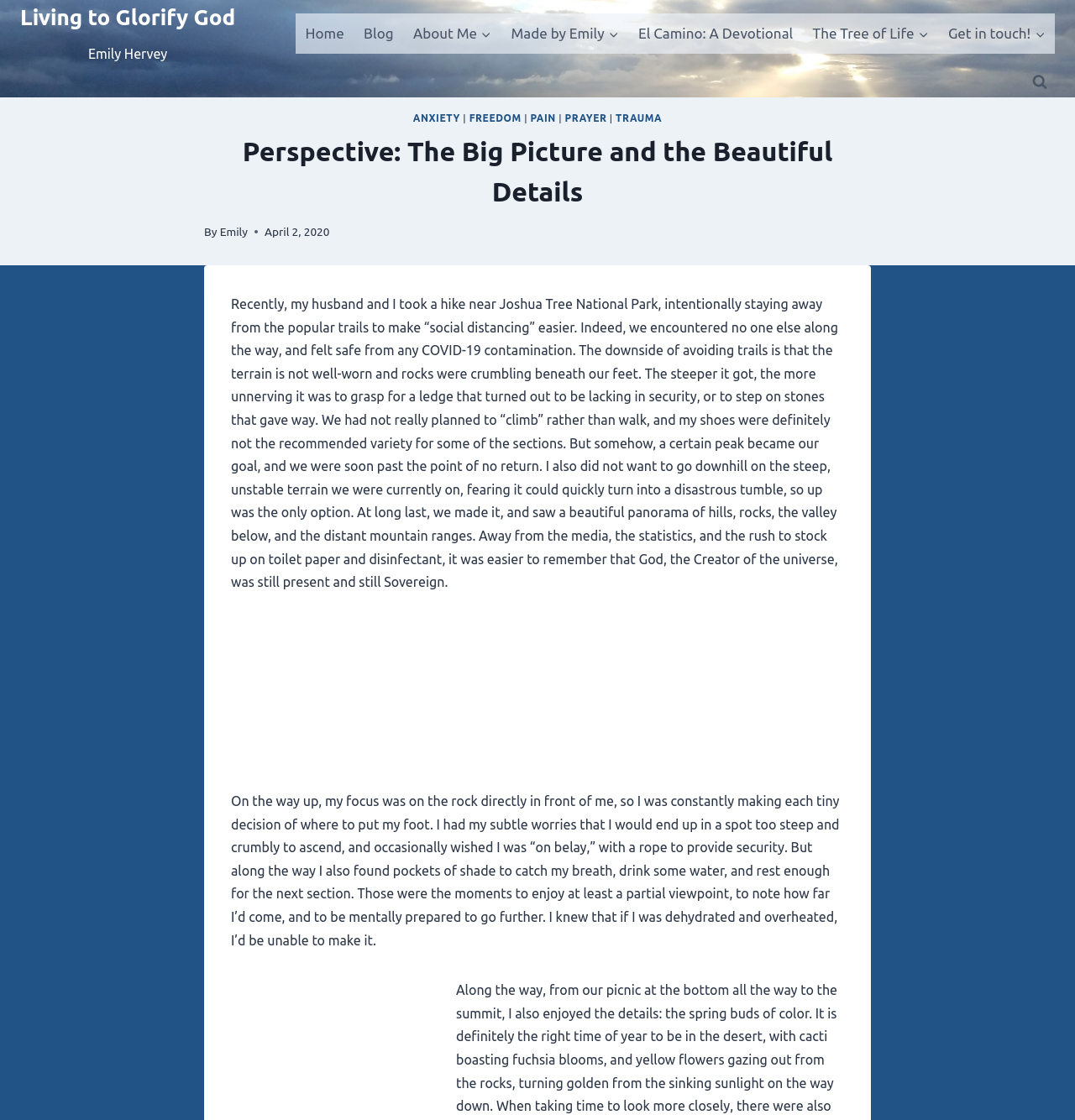Identify the bounding box coordinates for the element you need to click to achieve the following task: "Click on the 'Home' link". Provide the bounding box coordinates as four float numbers between 0 and 1, in the form [left, top, right, bottom].

[0.275, 0.012, 0.329, 0.048]